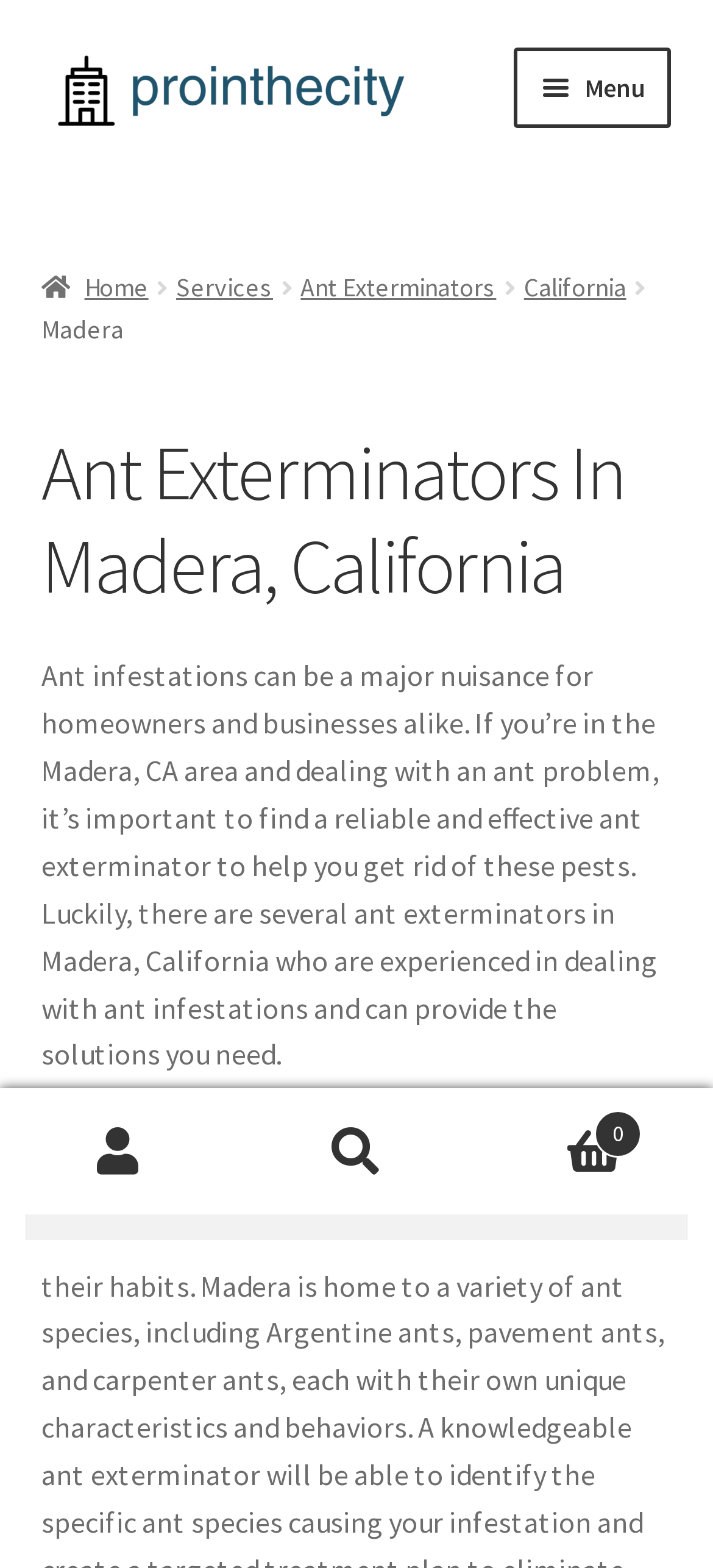Please determine the bounding box coordinates for the UI element described as: "alt="ProInTheCity"".

[0.058, 0.03, 0.634, 0.088]